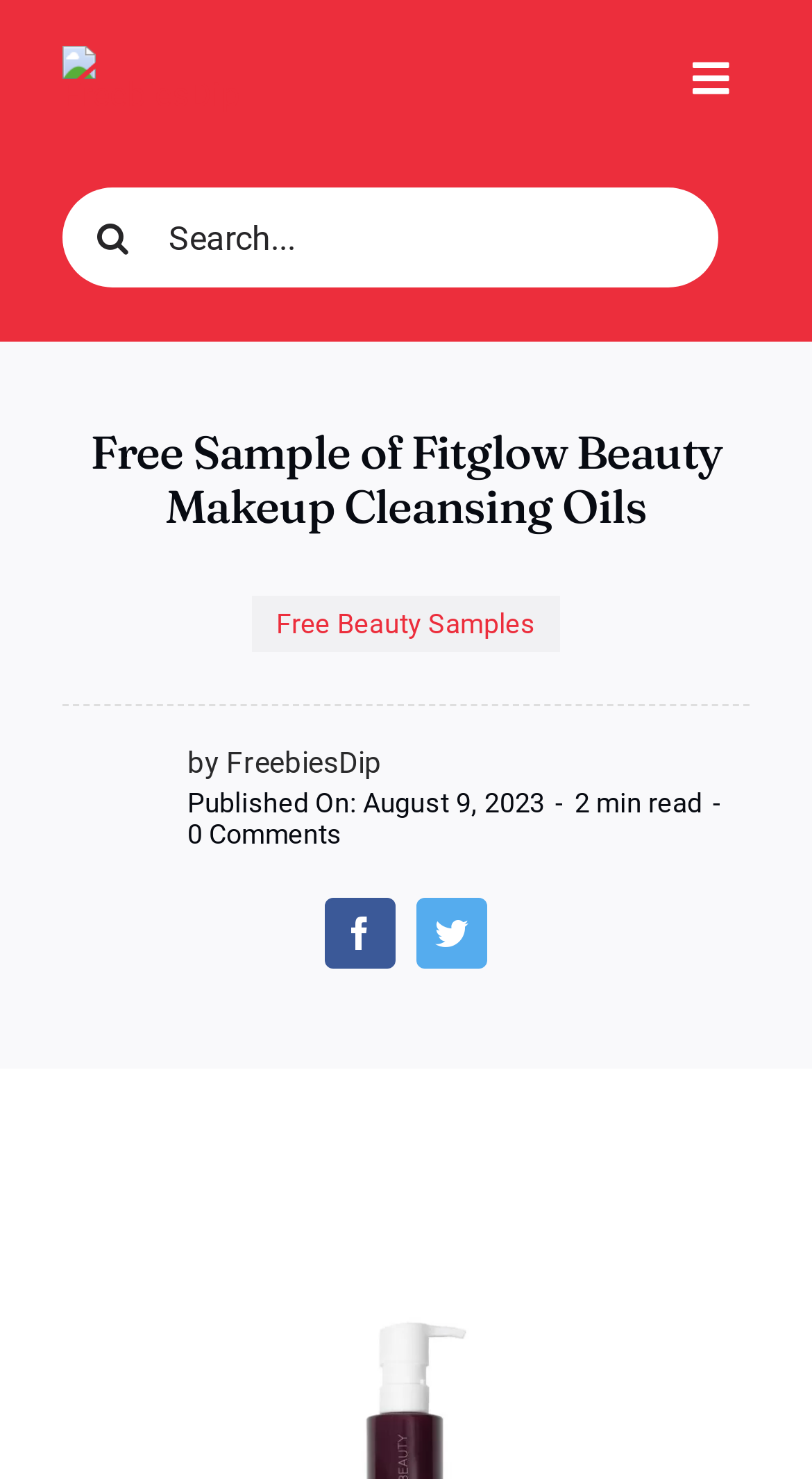Specify the bounding box coordinates for the region that must be clicked to perform the given instruction: "Read the free beauty samples article".

[0.34, 0.411, 0.66, 0.432]